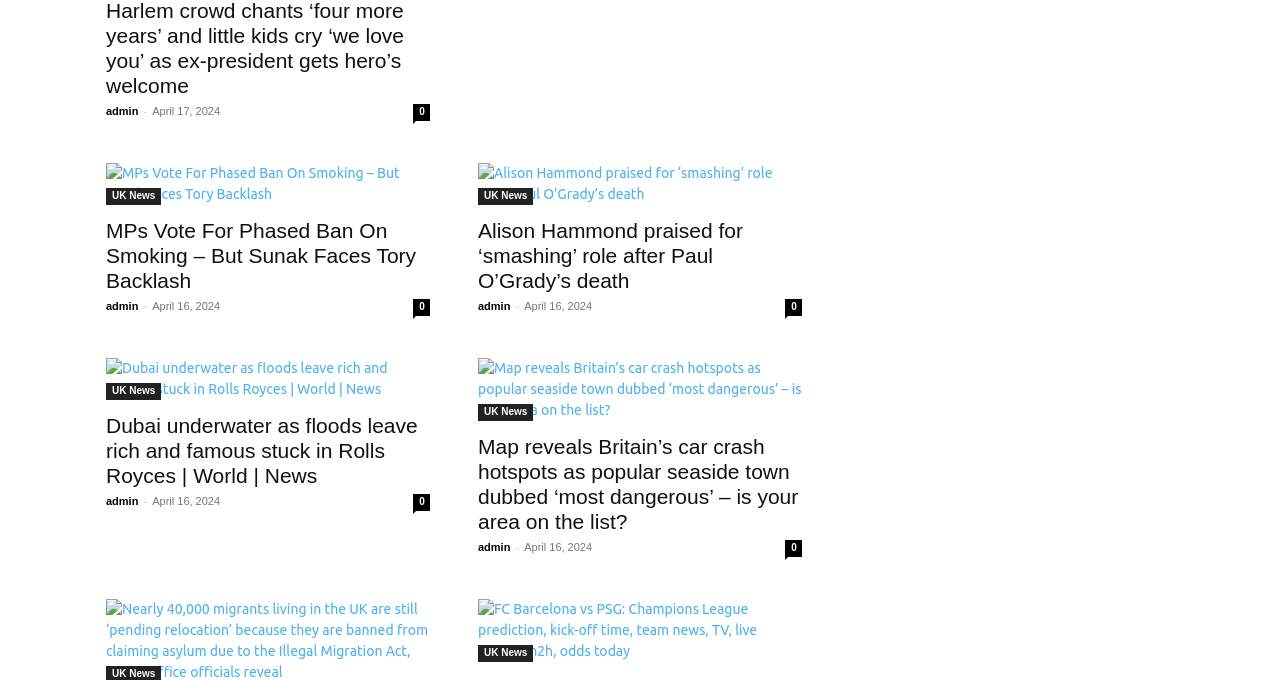Predict the bounding box of the UI element that fits this description: "UK News".

[0.083, 0.563, 0.126, 0.588]